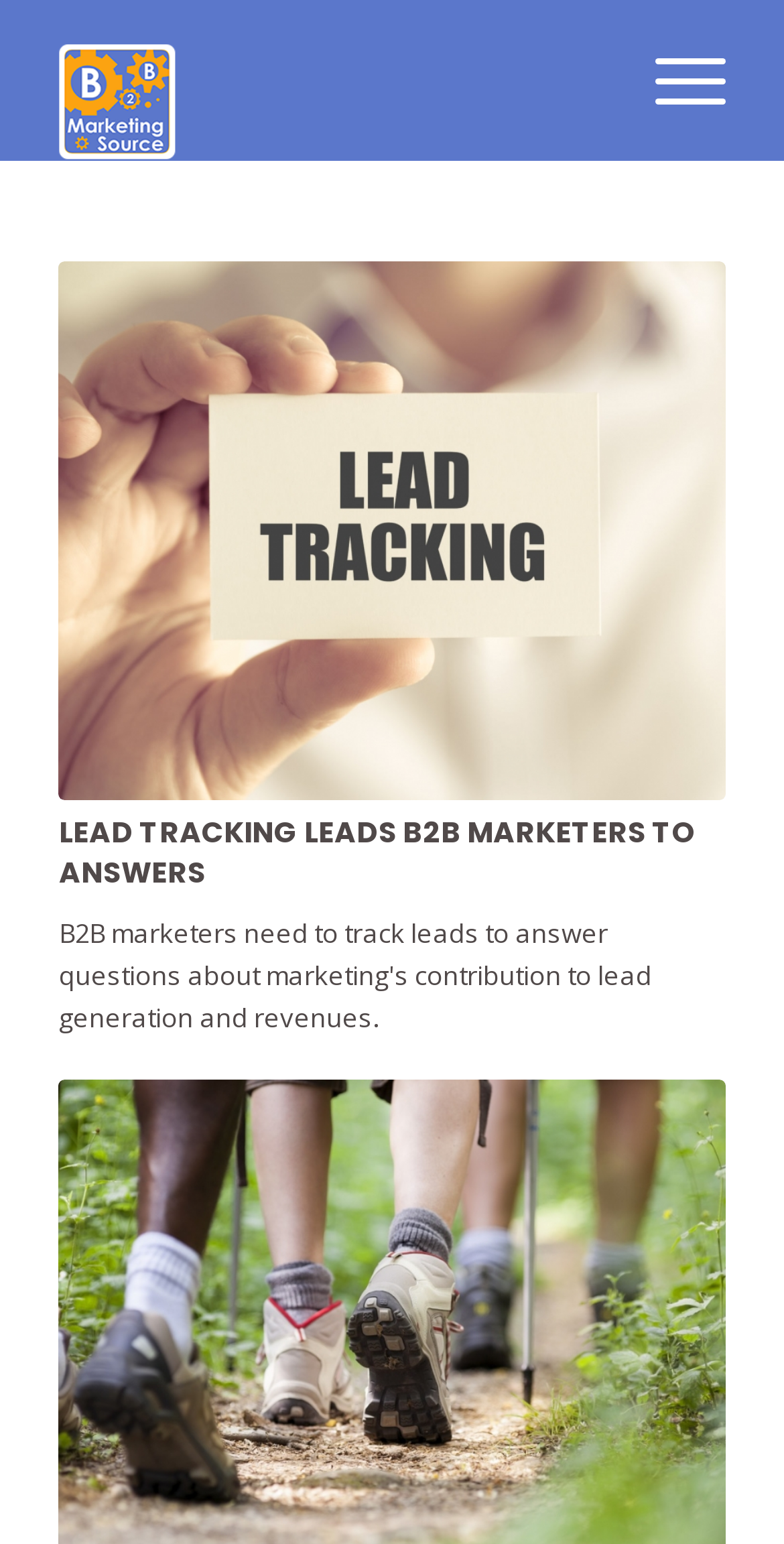Given the webpage screenshot and the description, determine the bounding box coordinates (top-left x, top-left y, bottom-right x, bottom-right y) that define the location of the UI element matching this description: Menu

[0.784, 0.0, 0.925, 0.104]